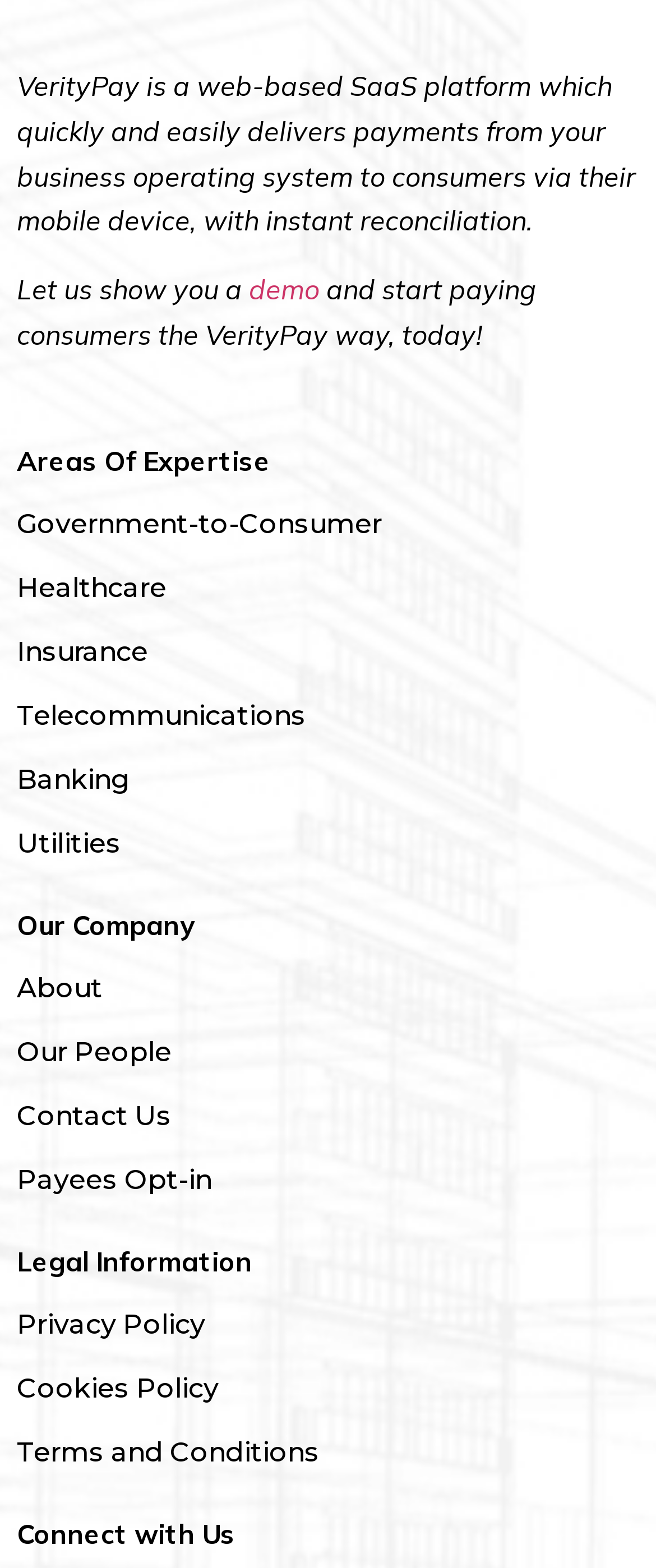Use a single word or phrase to answer the question:
How can I learn more about VerityPay?

Request a demo